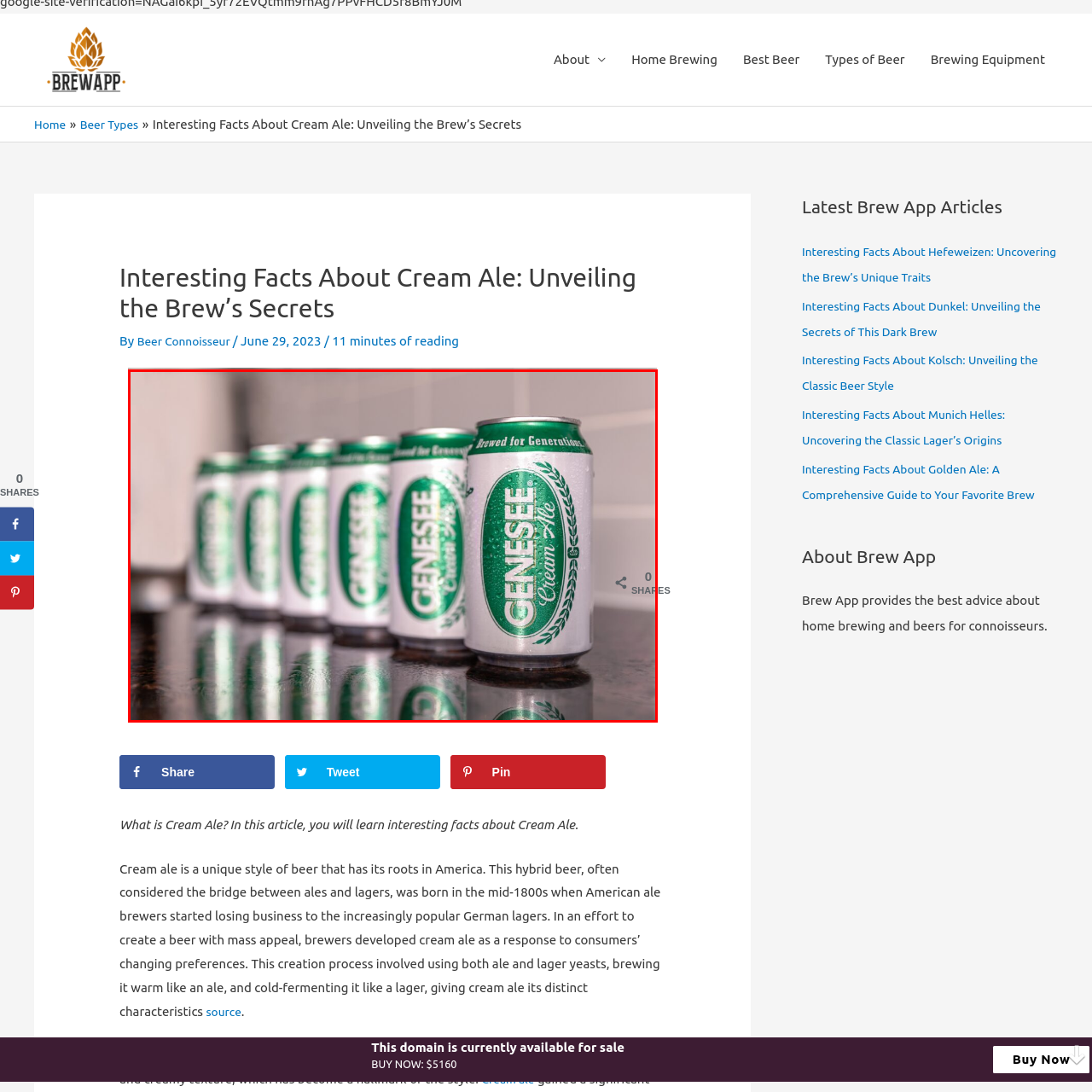What is reflected on the sleek surface beneath the cans?
Please carefully analyze the image highlighted by the red bounding box and give a thorough response based on the visual information contained within that section.

The caption states that the sleek surface beneath the cans reflects their image, which implies that the image of the cans is reflected on the surface.